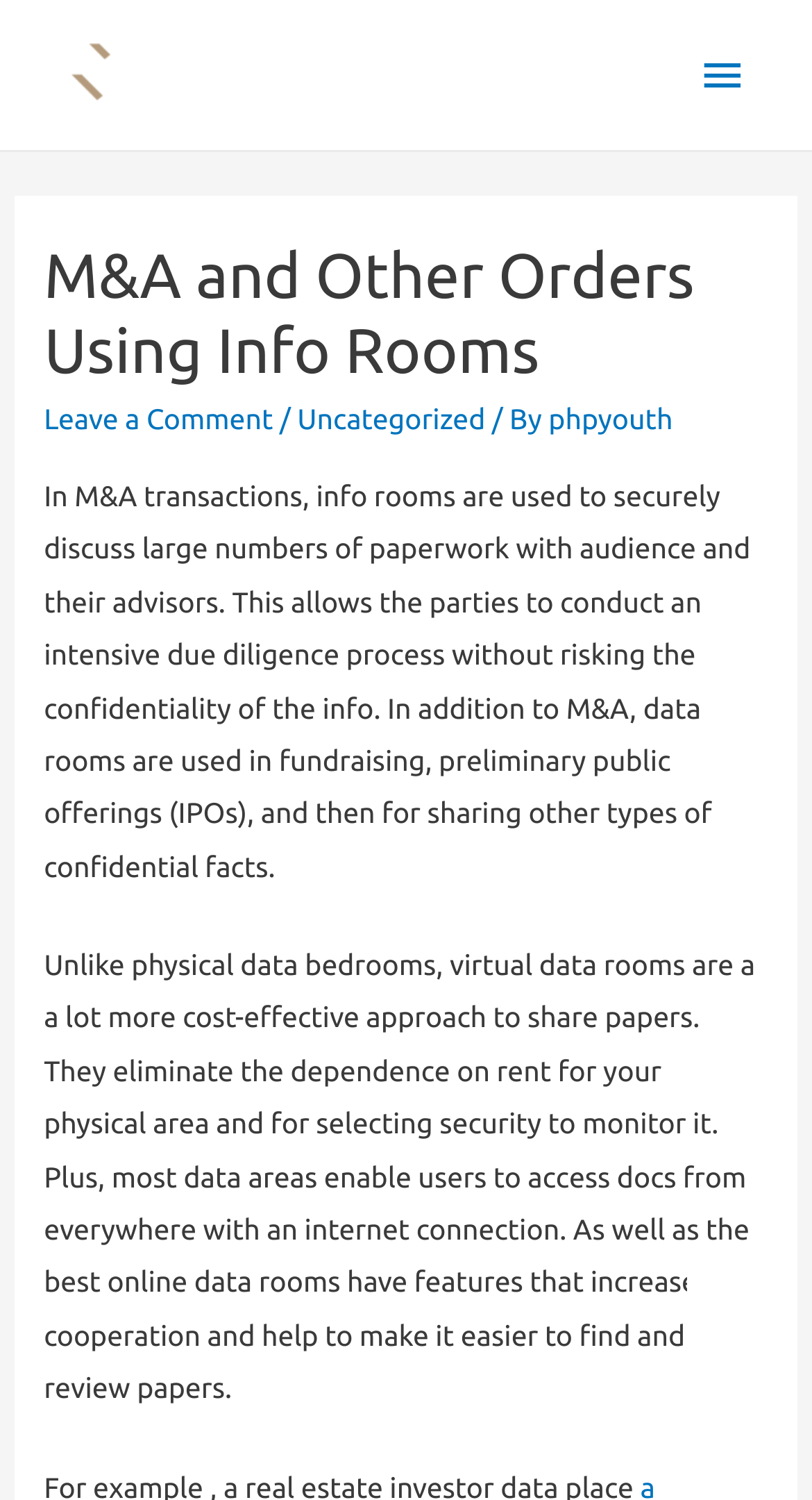Provide an in-depth description of the elements and layout of the webpage.

The webpage is about the use of information rooms in M&A transactions and other orders. At the top left corner, there is a logo of "curcioagency" accompanied by a link to the same. On the top right corner, there is a main menu button that, when expanded, reveals a header section. 

The header section contains a heading that reads "M&A and Other Orders Using Info Rooms" and is positioned at the top center of the page. Below the heading, there are three links: "Leave a Comment", "Uncategorized", and "phpyouth", separated by forward slashes. 

Below the header section, there are two paragraphs of text. The first paragraph explains the purpose of info rooms in M&A transactions, allowing parties to conduct due diligence without risking confidentiality. The second paragraph compares virtual data rooms to physical ones, highlighting their cost-effectiveness, convenience, and features that enhance user collaboration and document review.

There are no images on the page apart from the "curcioagency" logo. The overall content is text-heavy, with a focus on providing information about the use of info rooms in various transactions.